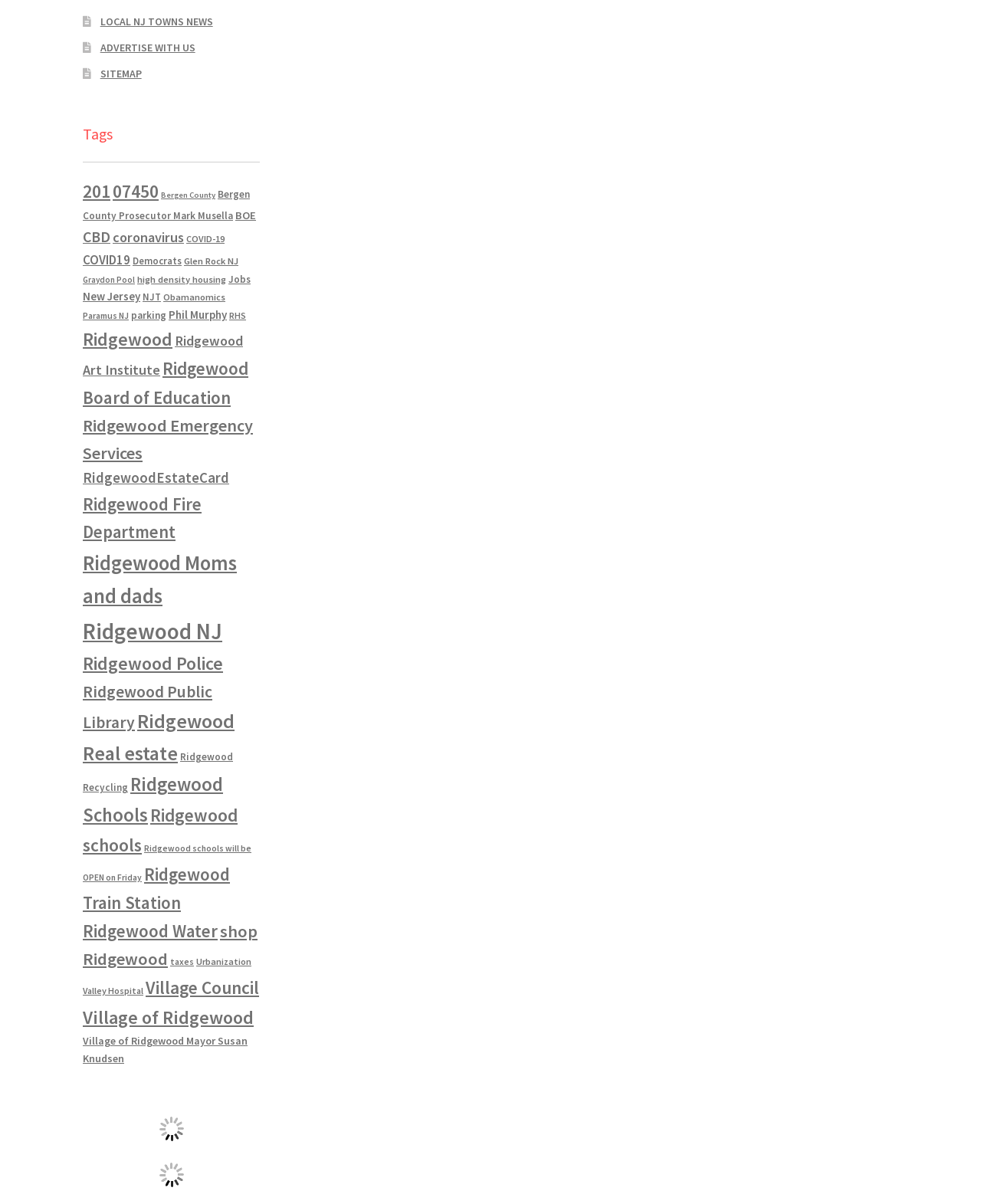What is the main topic of this webpage?
Using the image, provide a concise answer in one word or a short phrase.

Ridgewood NJ news